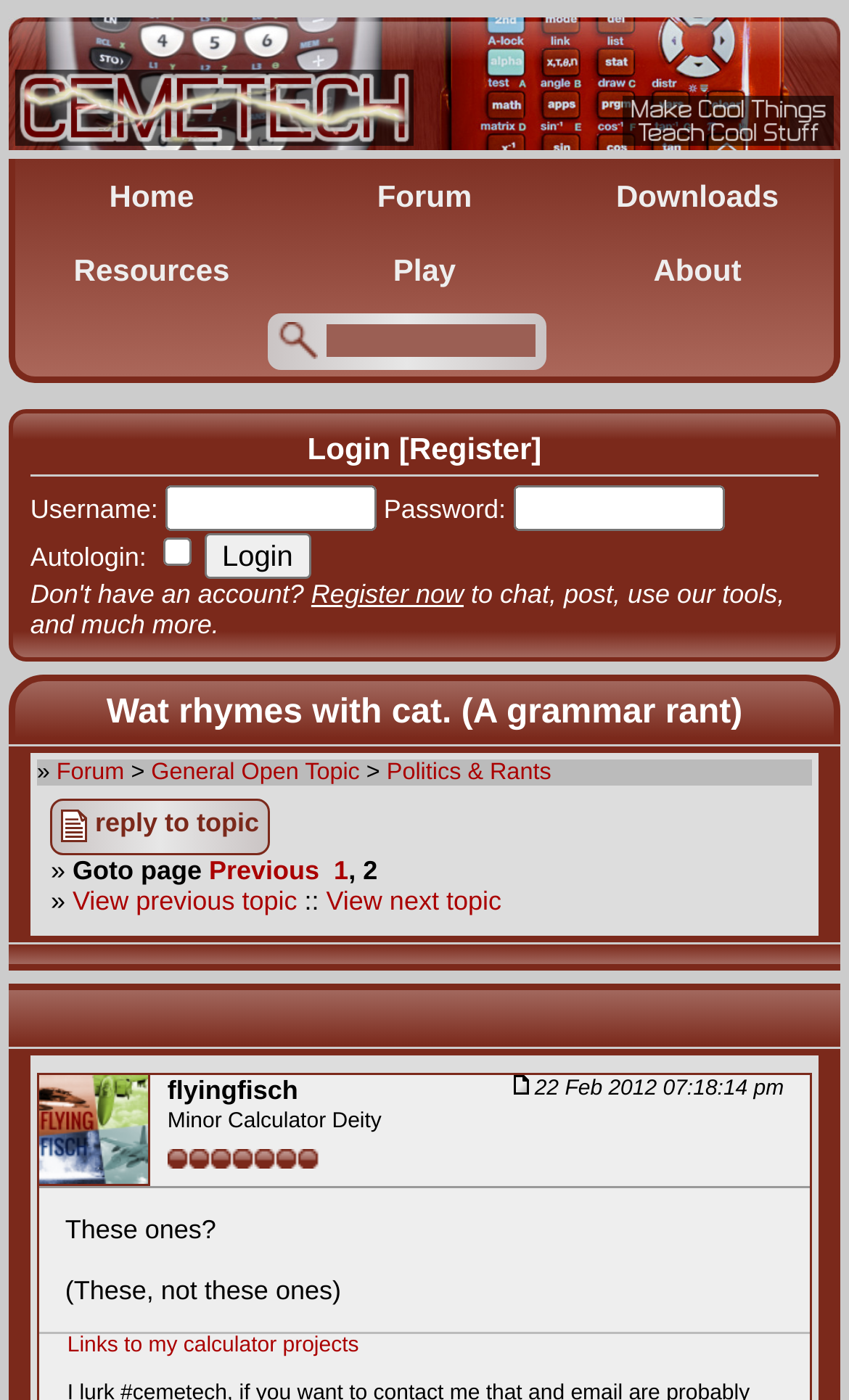Provide the bounding box coordinates of the HTML element described by the text: "Register now".

[0.367, 0.413, 0.546, 0.435]